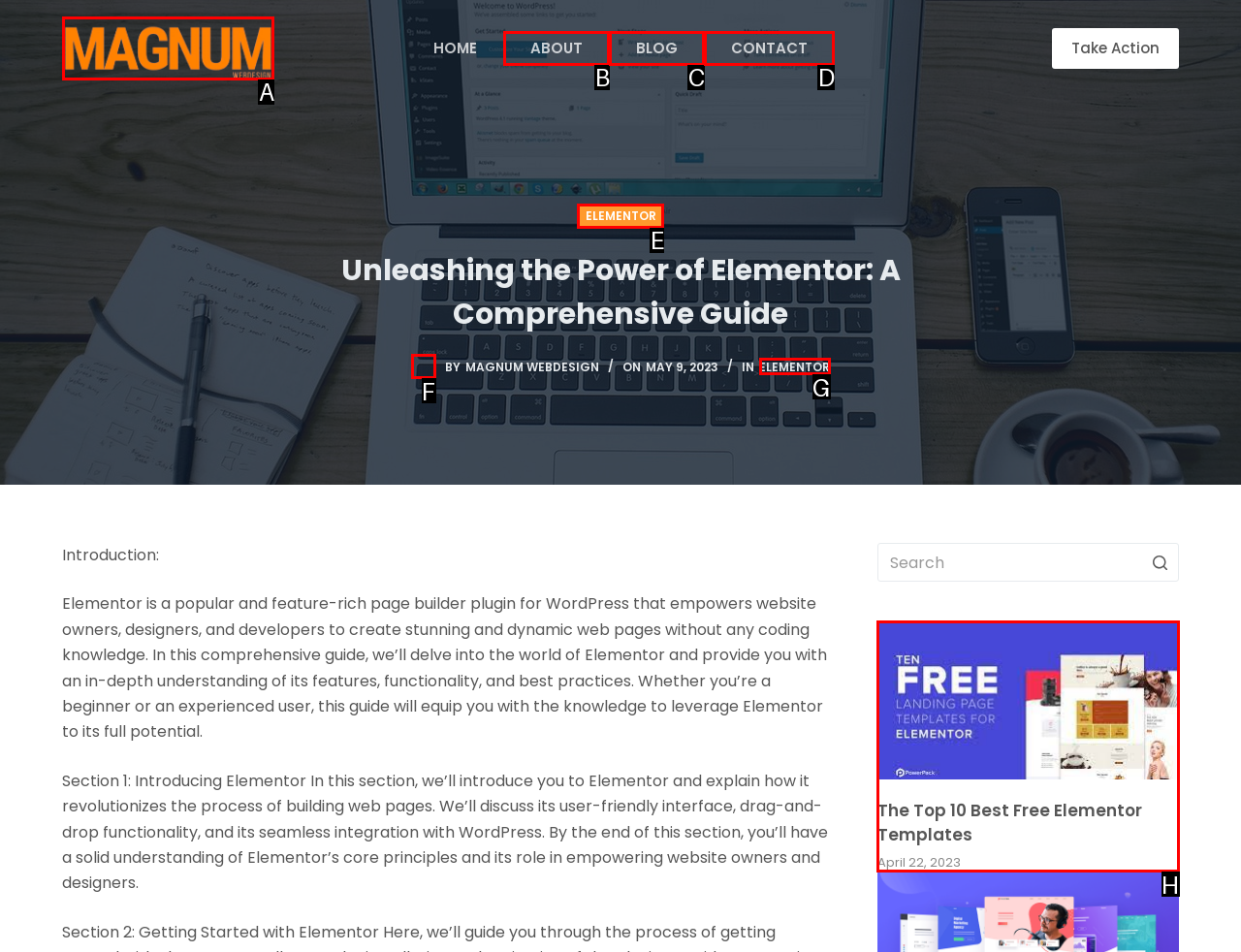Determine which letter corresponds to the UI element to click for this task: Click on the 'SIGN UP' button
Respond with the letter from the available options.

None